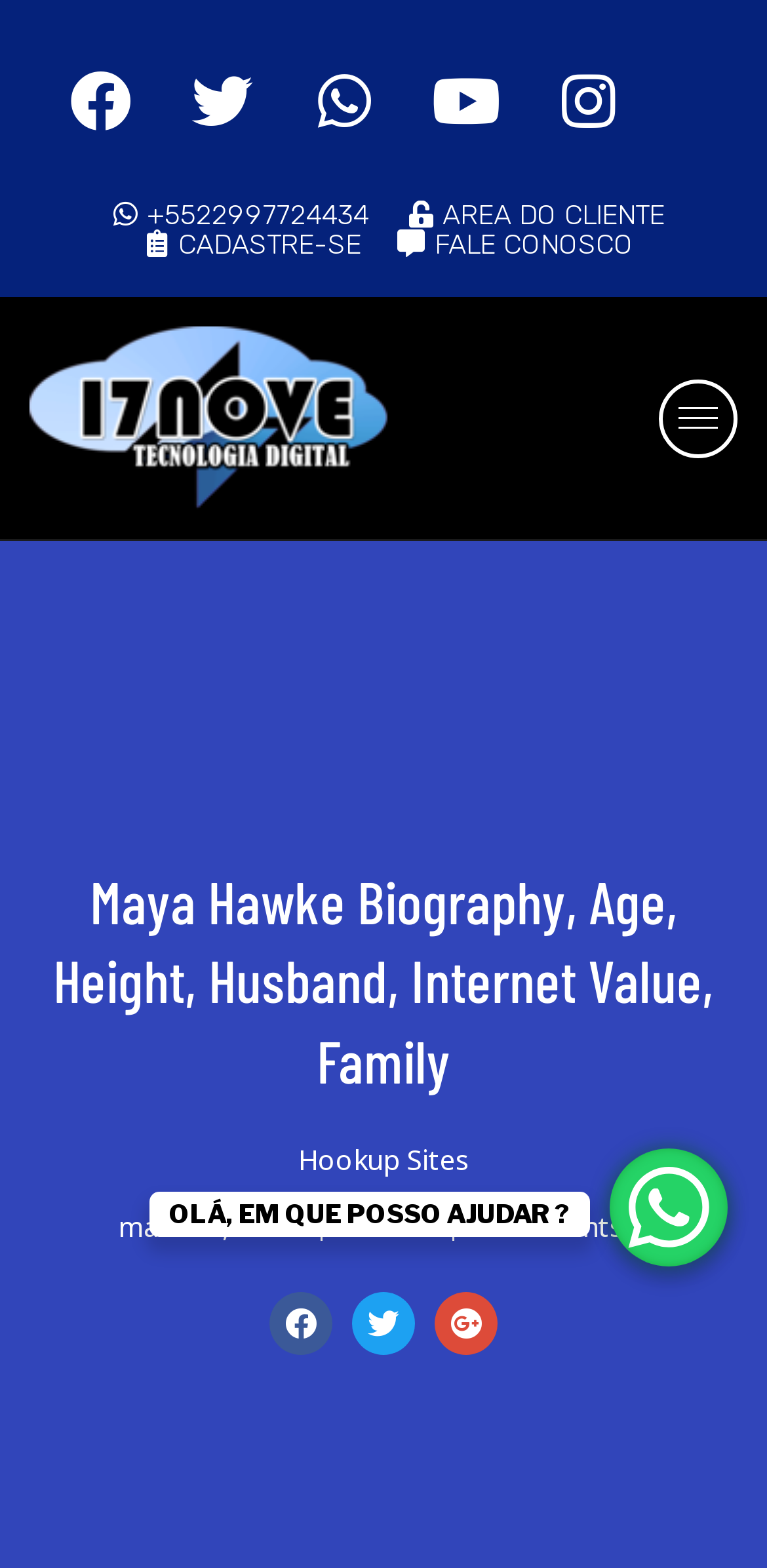Bounding box coordinates must be specified in the format (top-left x, top-left y, bottom-right x, bottom-right y). All values should be floating point numbers between 0 and 1. What are the bounding box coordinates of the UI element described as: Twitter

[0.21, 0.025, 0.369, 0.103]